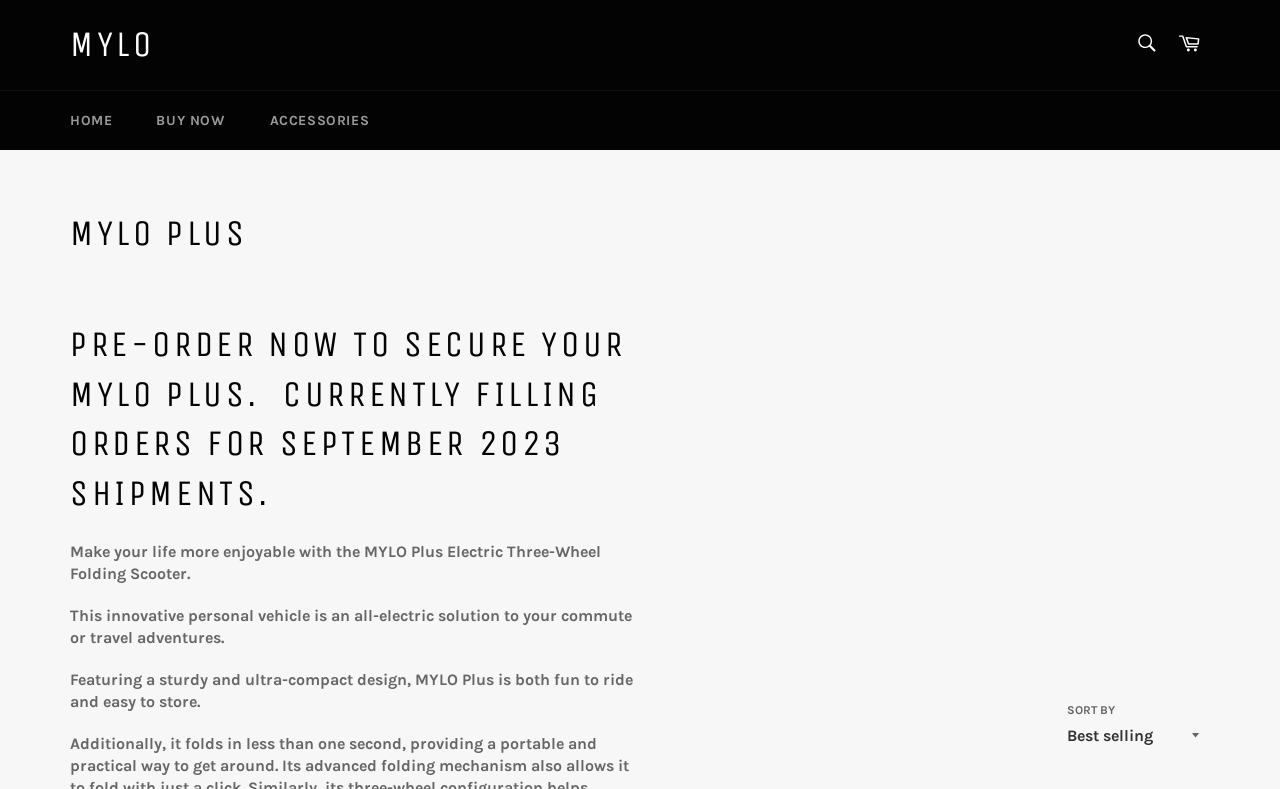Please specify the bounding box coordinates of the area that should be clicked to accomplish the following instruction: "Click on HOME". The coordinates should consist of four float numbers between 0 and 1, i.e., [left, top, right, bottom].

[0.039, 0.115, 0.103, 0.19]